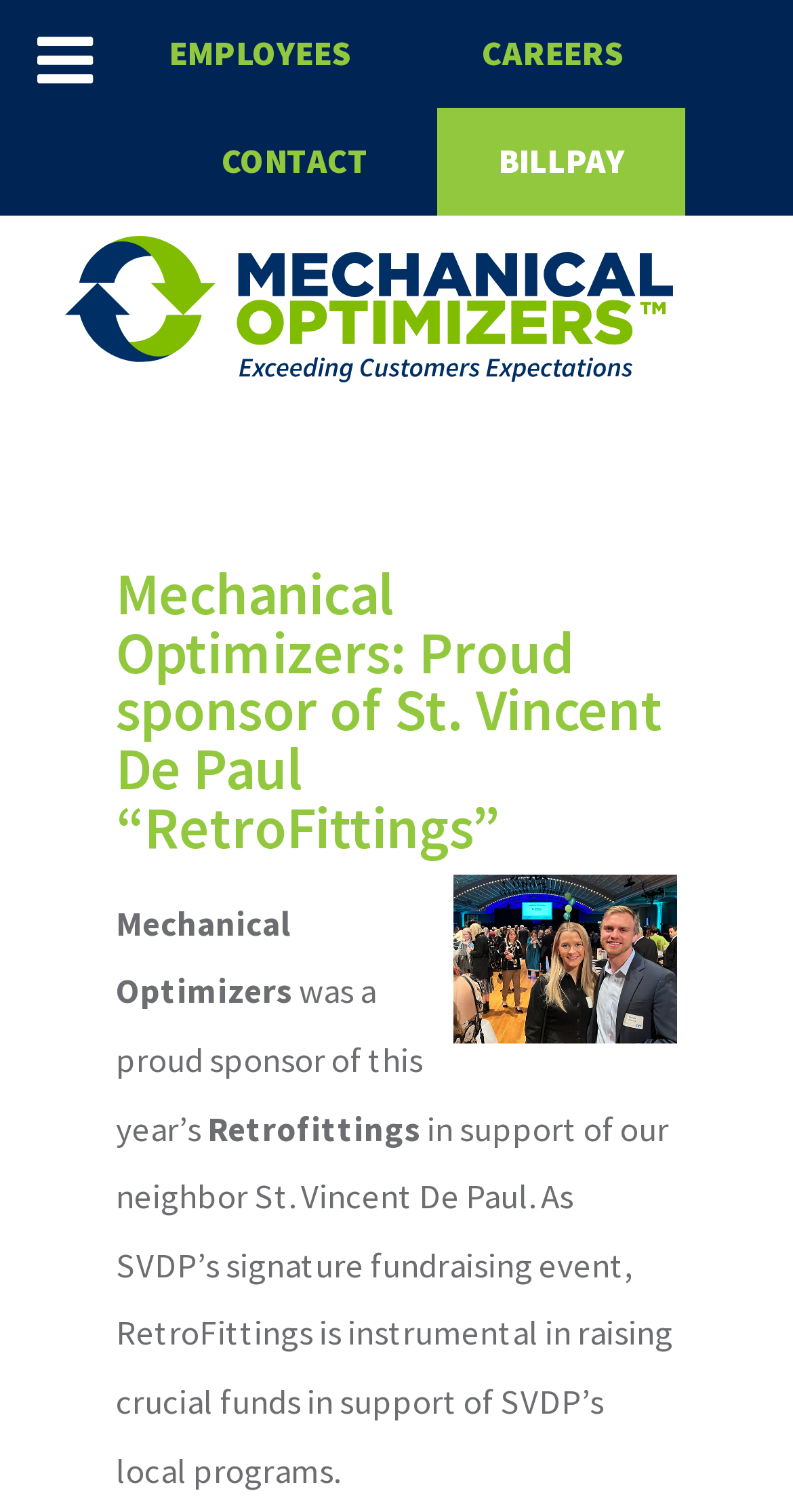Please determine the bounding box coordinates for the element with the description: "aria-label="Mechanical Optimizers" title="Mechanical Optimizers"".

[0.082, 0.156, 0.918, 0.254]